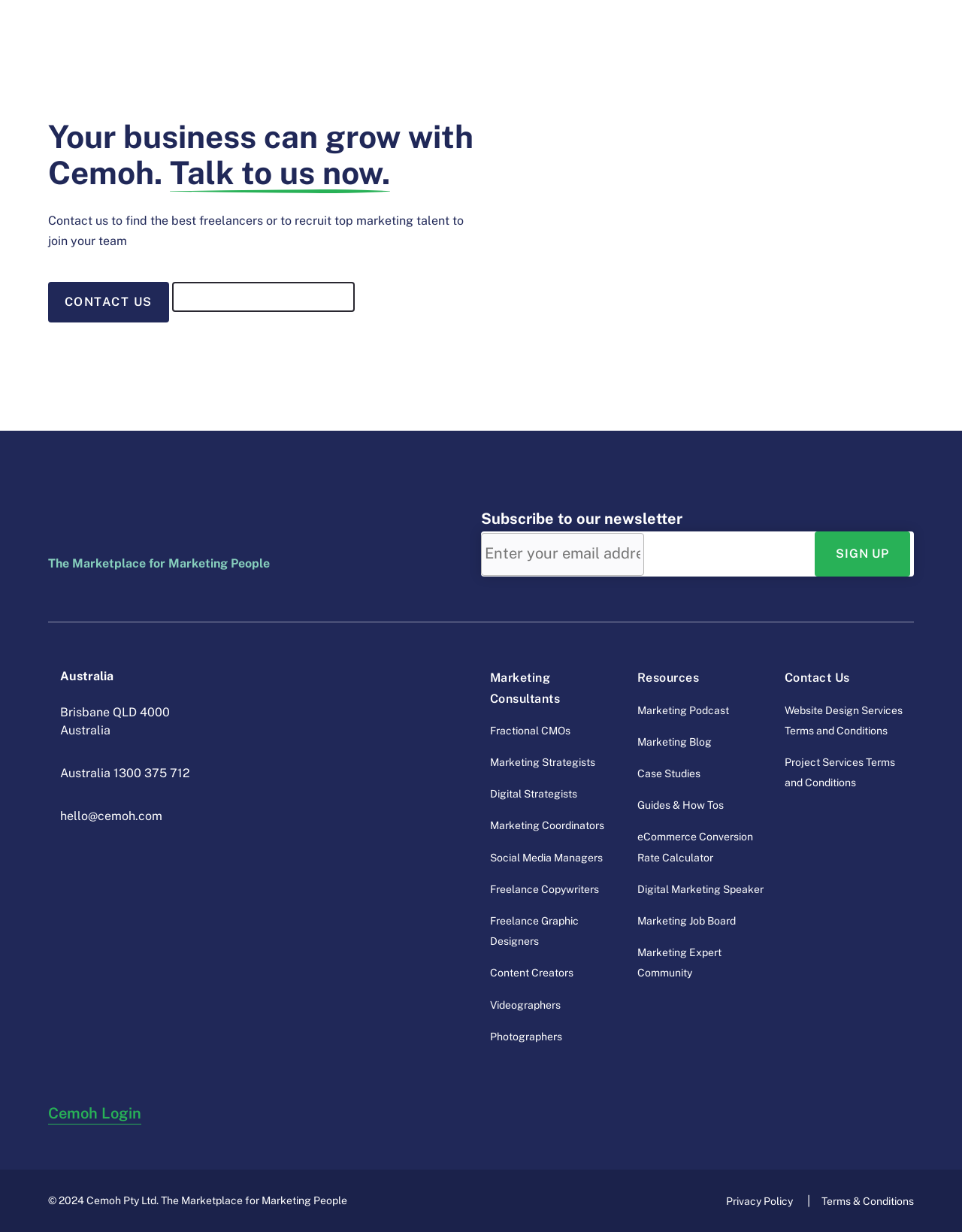Show the bounding box coordinates of the element that should be clicked to complete the task: "View marketing consultants".

[0.509, 0.545, 0.582, 0.573]